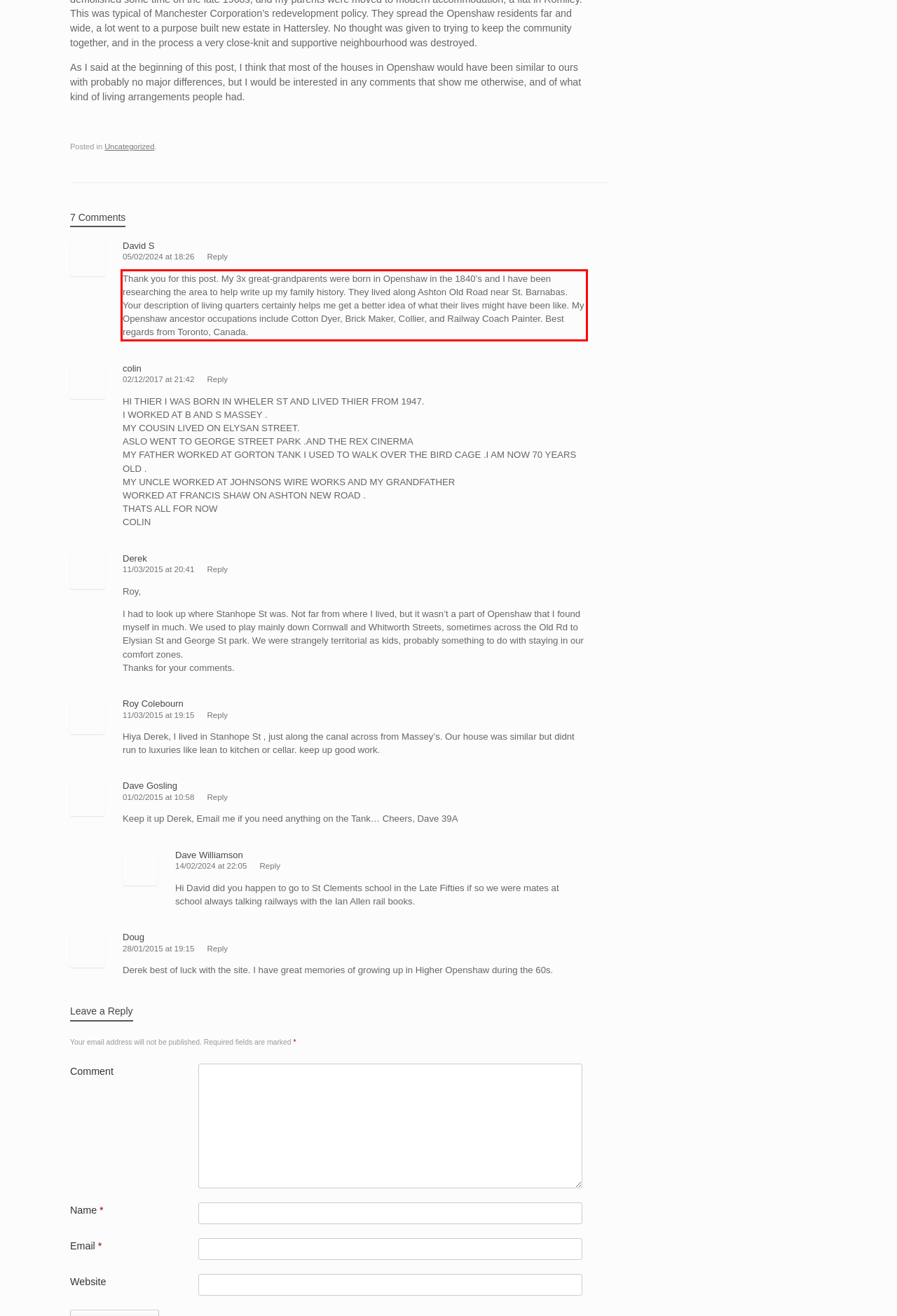You are provided with a screenshot of a webpage featuring a red rectangle bounding box. Extract the text content within this red bounding box using OCR.

Thank you for this post. My 3x great-grandparents were born in Openshaw in the 1840’s and I have been researching the area to help write up my family history. They lived along Ashton Old Road near St. Barnabas. Your description of living quarters certainly helps me get a better idea of what their lives might have been like. My Openshaw ancestor occupations include Cotton Dyer, Brick Maker, Collier, and Railway Coach Painter. Best regards from Toronto, Canada.